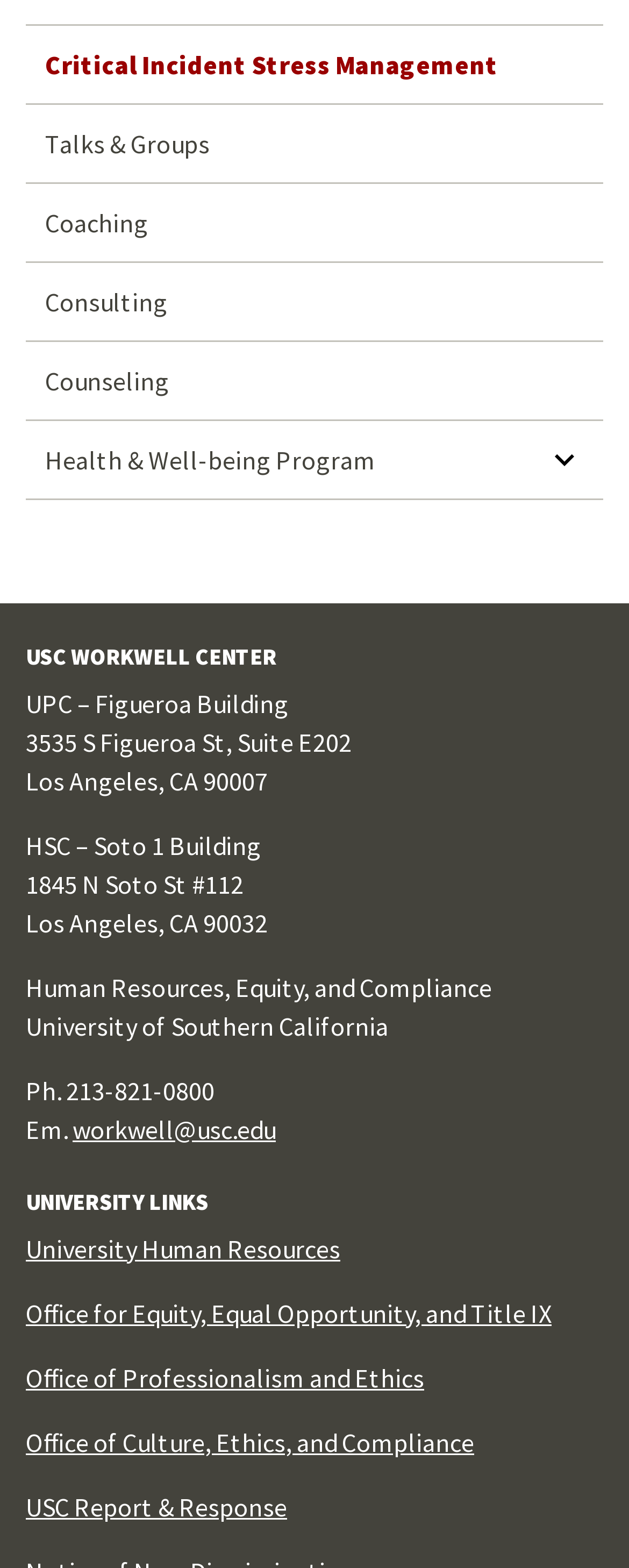What is the address of the USC WORKWELL CENTER? Examine the screenshot and reply using just one word or a brief phrase.

3535 S Figueroa St, Suite E202